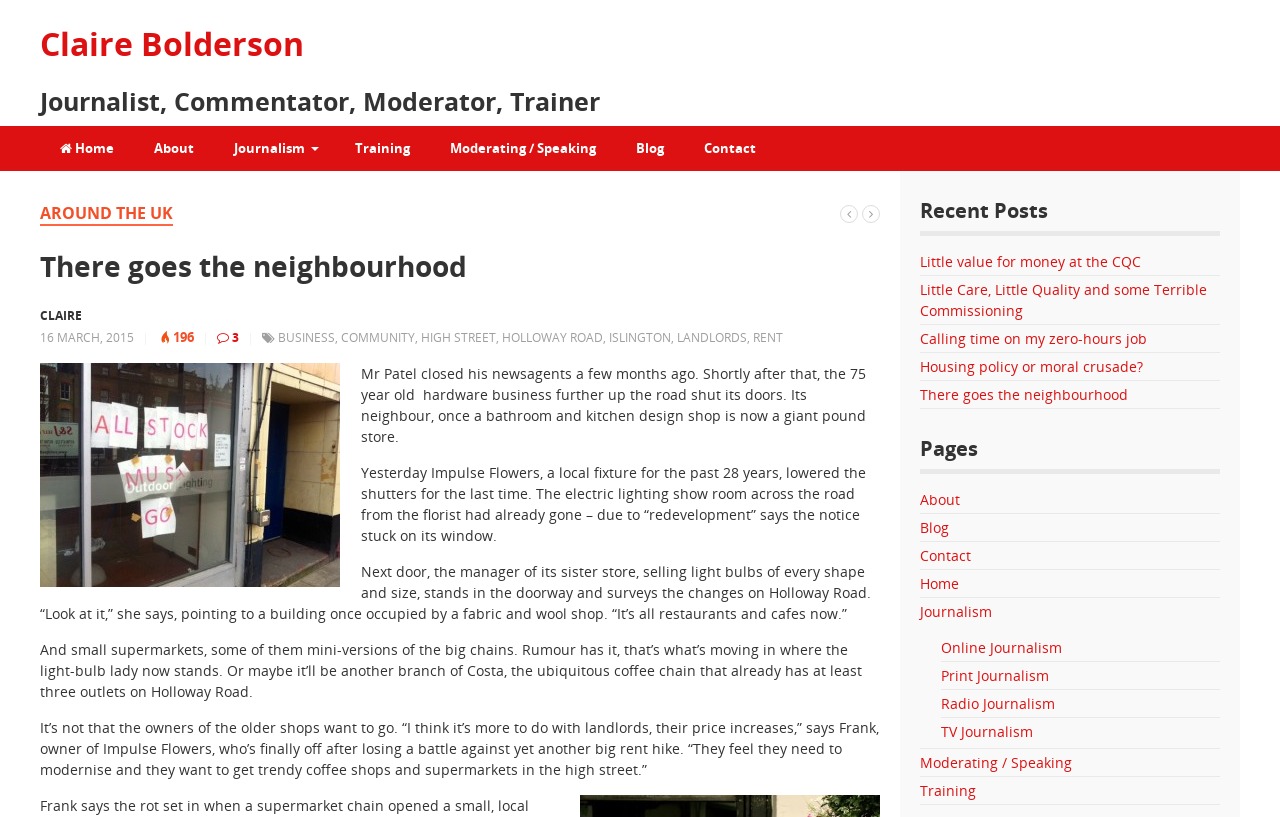Specify the bounding box coordinates of the area to click in order to follow the given instruction: "Click on the 'Contact' link."

[0.534, 0.154, 0.606, 0.21]